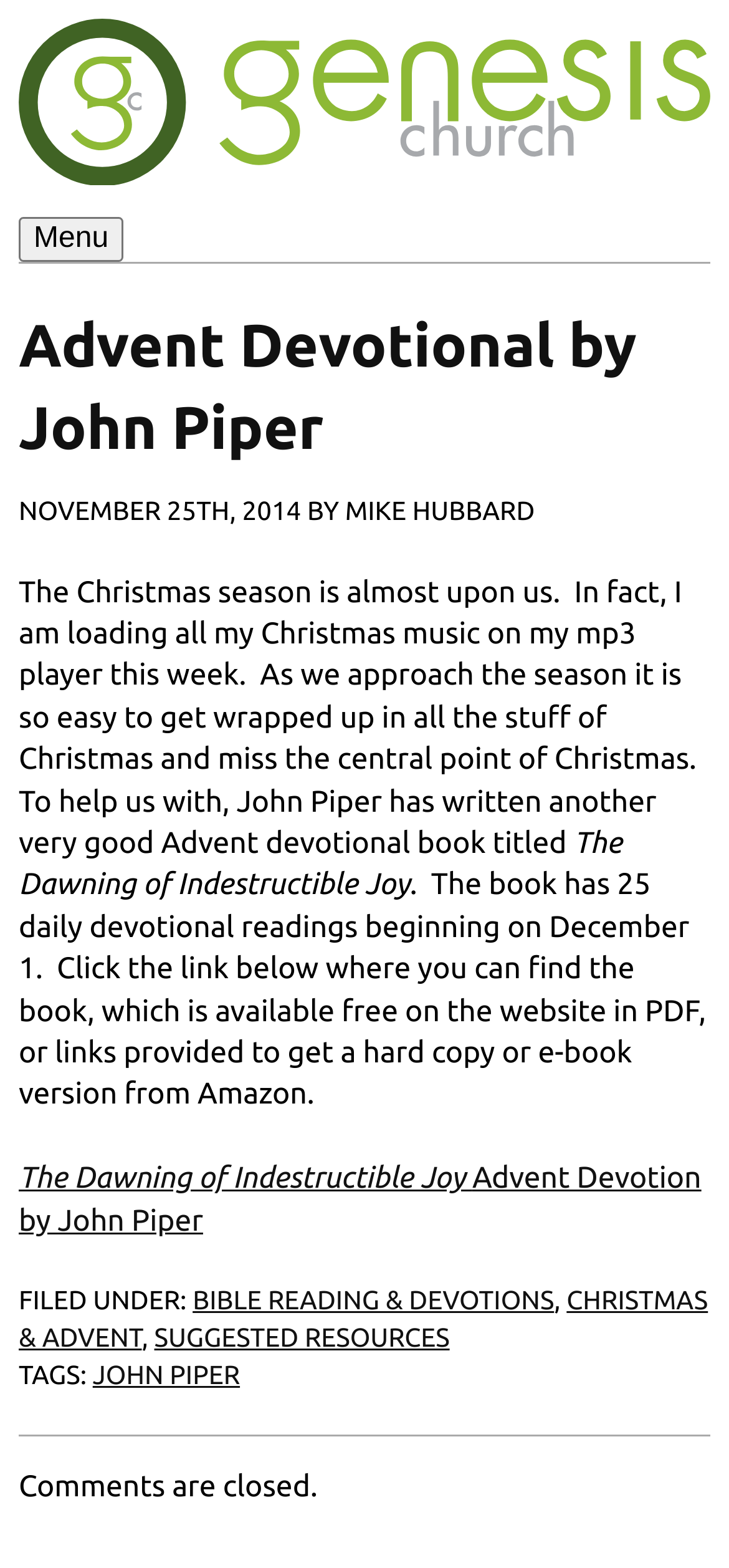Utilize the details in the image to give a detailed response to the question: What is the name of the blog?

The answer can be found in the link 'Genesis Church Blog' which is located at the top of the webpage, indicating that it is the name of the blog.